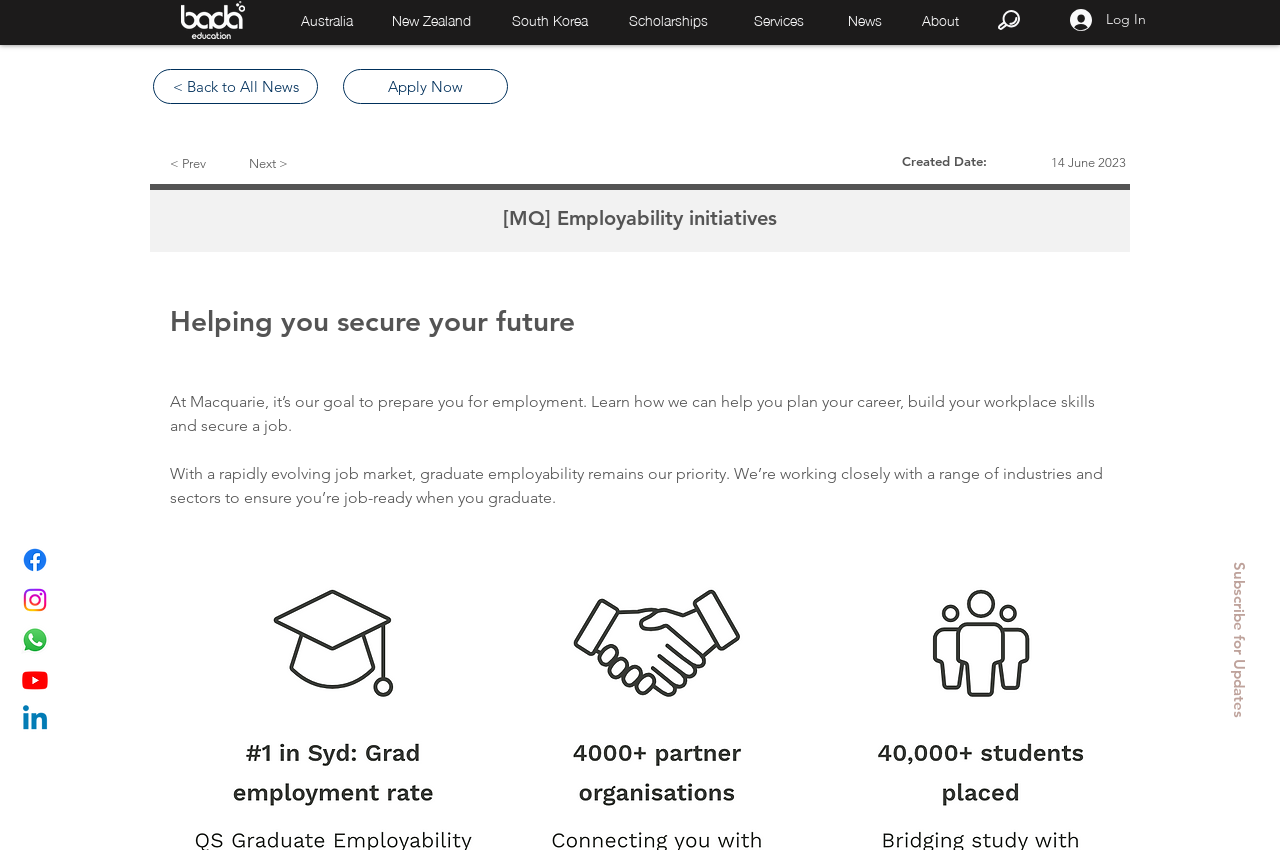How many social media platforms are listed?
Look at the screenshot and provide an in-depth answer.

The social media platforms listed are Facebook, Instagram, WhatsApp, Youtube, and Linkedin, which are all linked from the Social Bar section on the webpage.